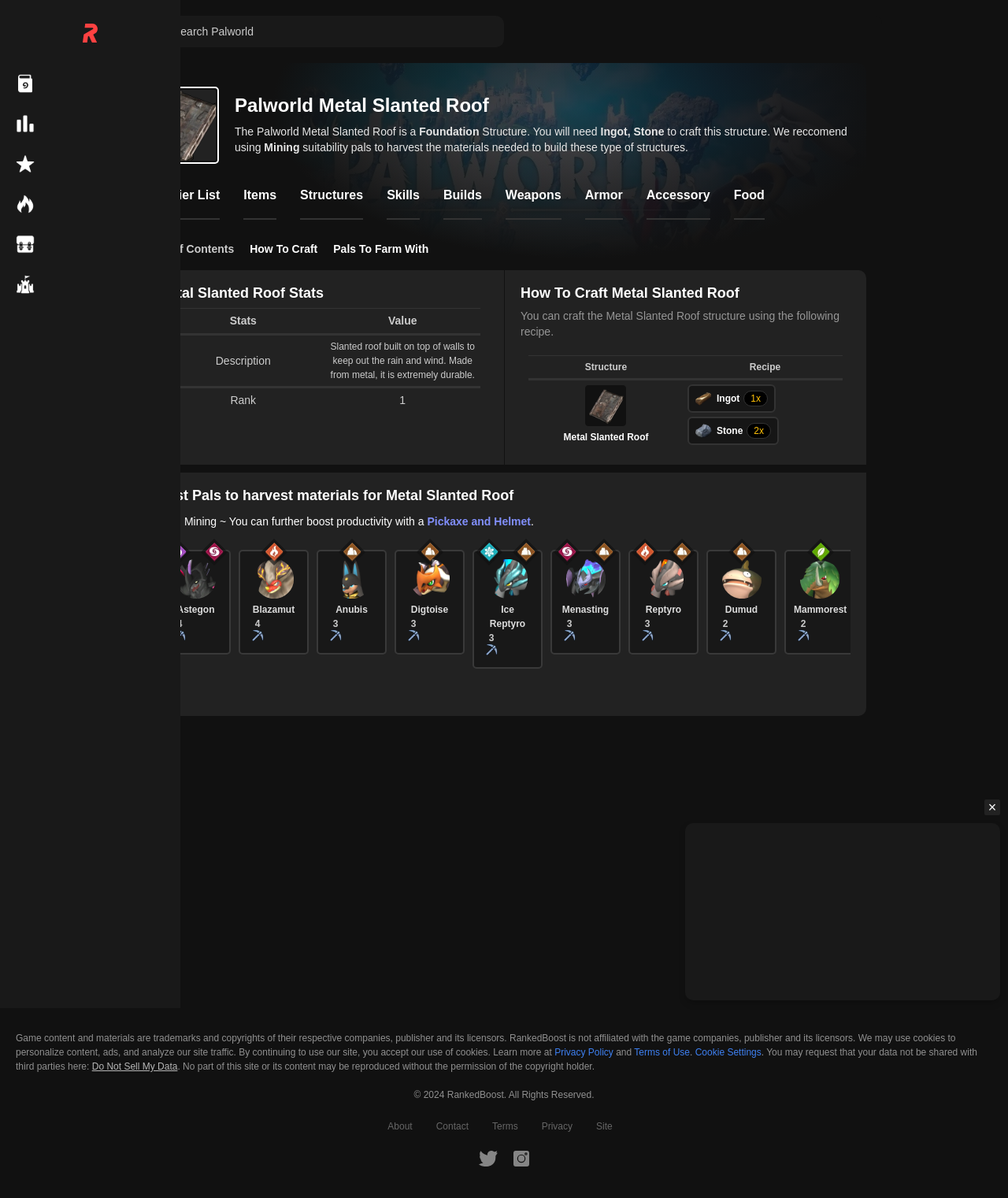Given the description of the UI element: "How To Craft", predict the bounding box coordinates in the form of [left, top, right, bottom], with each value being a float between 0 and 1.

[0.248, 0.203, 0.315, 0.212]